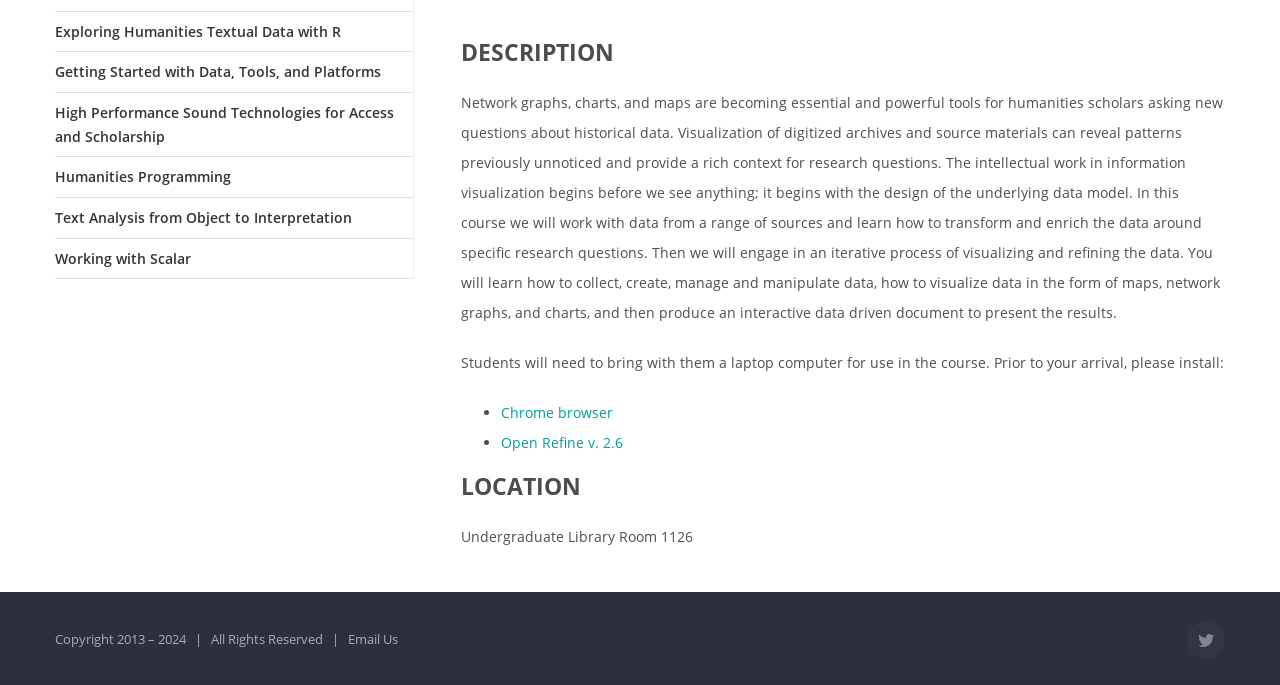Locate the bounding box of the UI element based on this description: "Working with Scalar". Provide four float numbers between 0 and 1 as [left, top, right, bottom].

[0.043, 0.349, 0.322, 0.408]